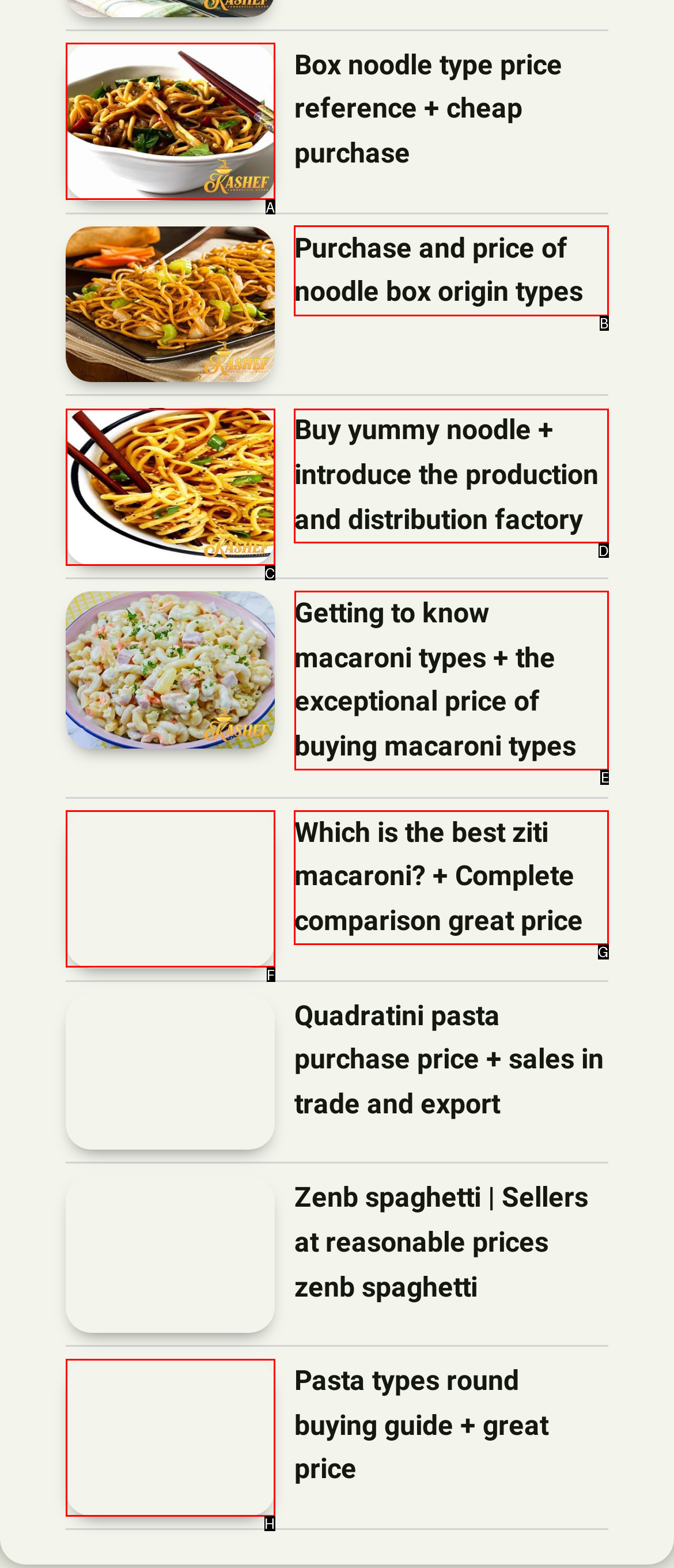Identify the letter of the option that should be selected to accomplish the following task: Explore getting to know macaroni types and their exceptional prices. Provide the letter directly.

E